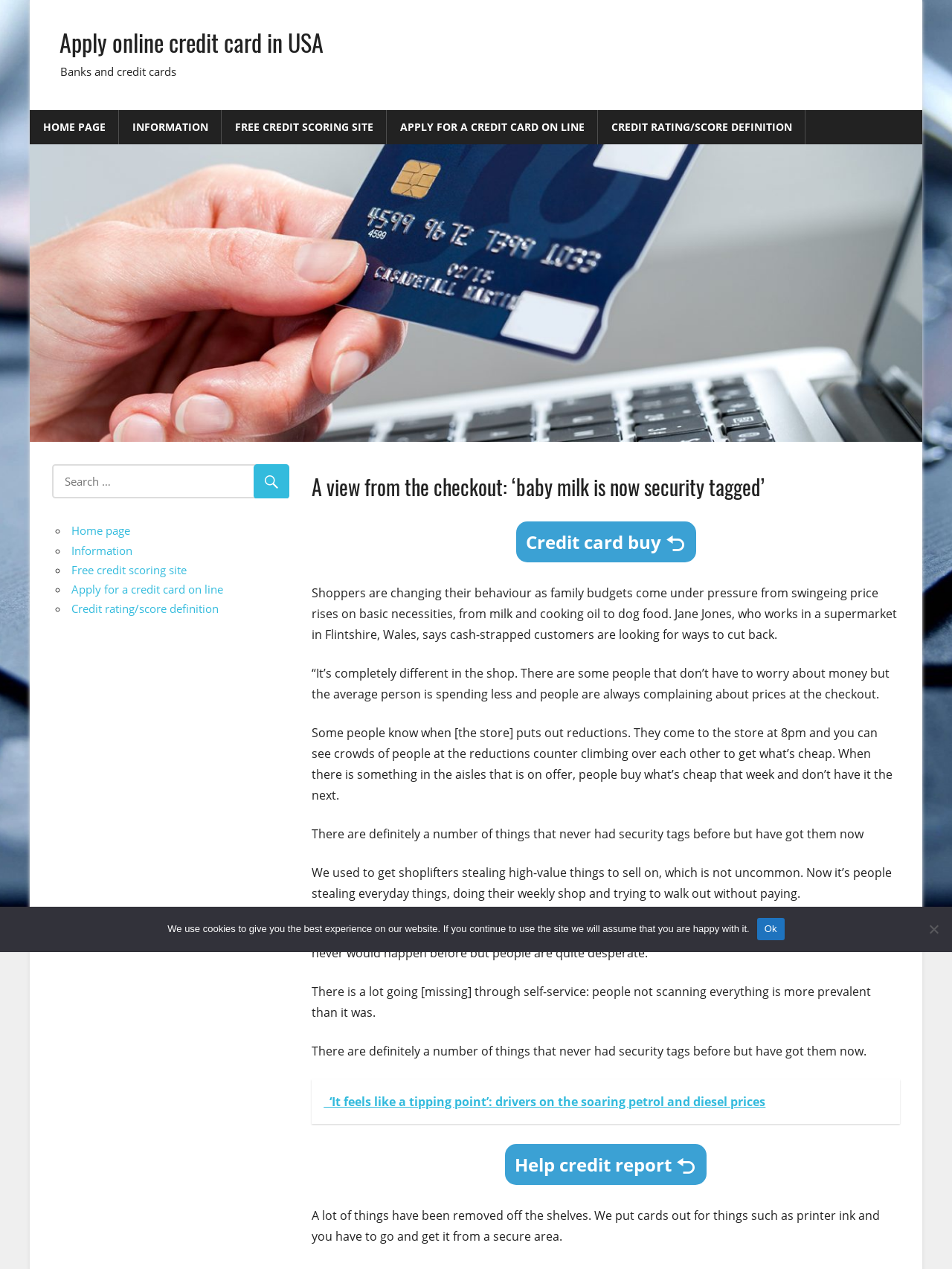Answer the question below with a single word or a brief phrase: 
What is the topic of the article?

Shoppers' behavior